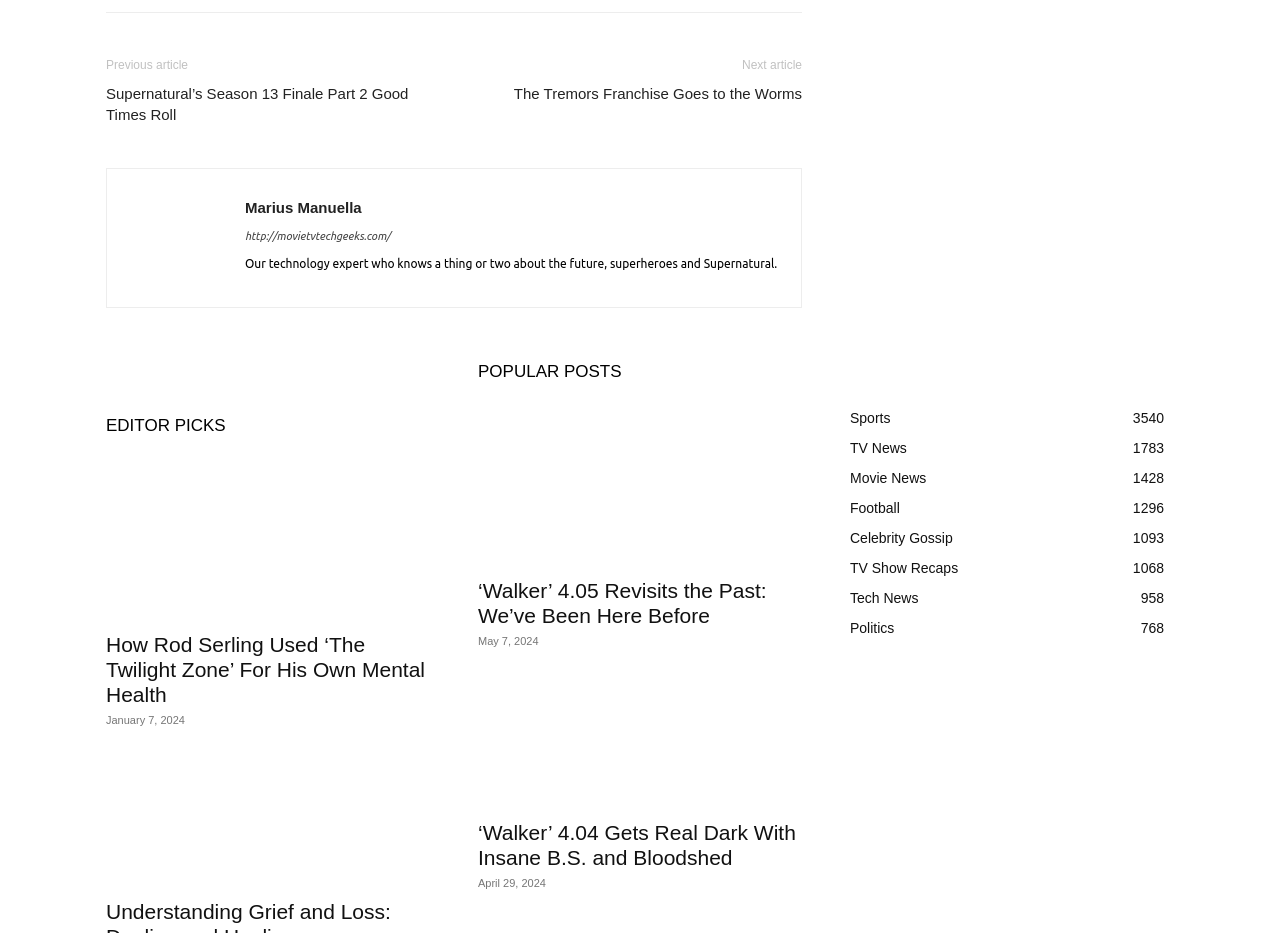Answer the question below with a single word or a brief phrase: 
How many article categories are listed?

8